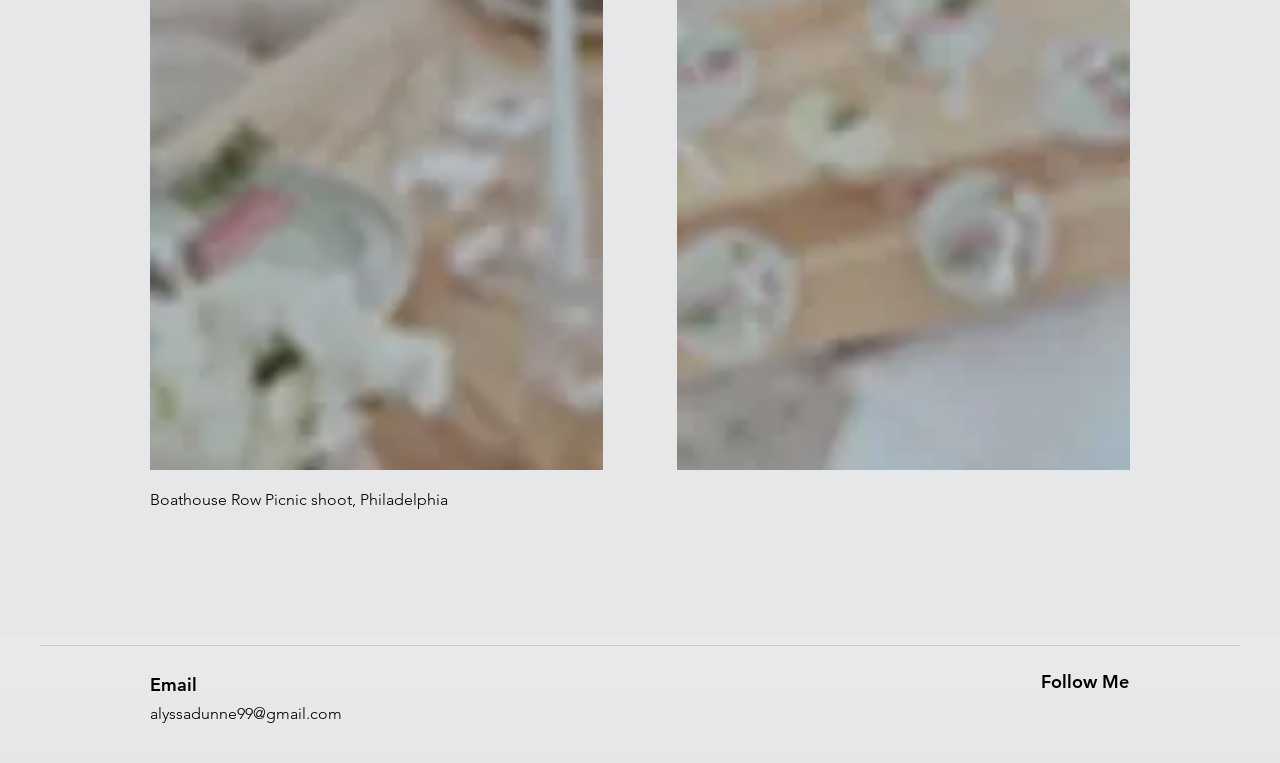Refer to the screenshot and answer the following question in detail:
What is the location of the picnic shoot?

The location of the picnic shoot is mentioned in the StaticText element 'Boathouse Row Picnic shoot, Philadelphia' which suggests that the picnic shoot is located in Philadelphia.